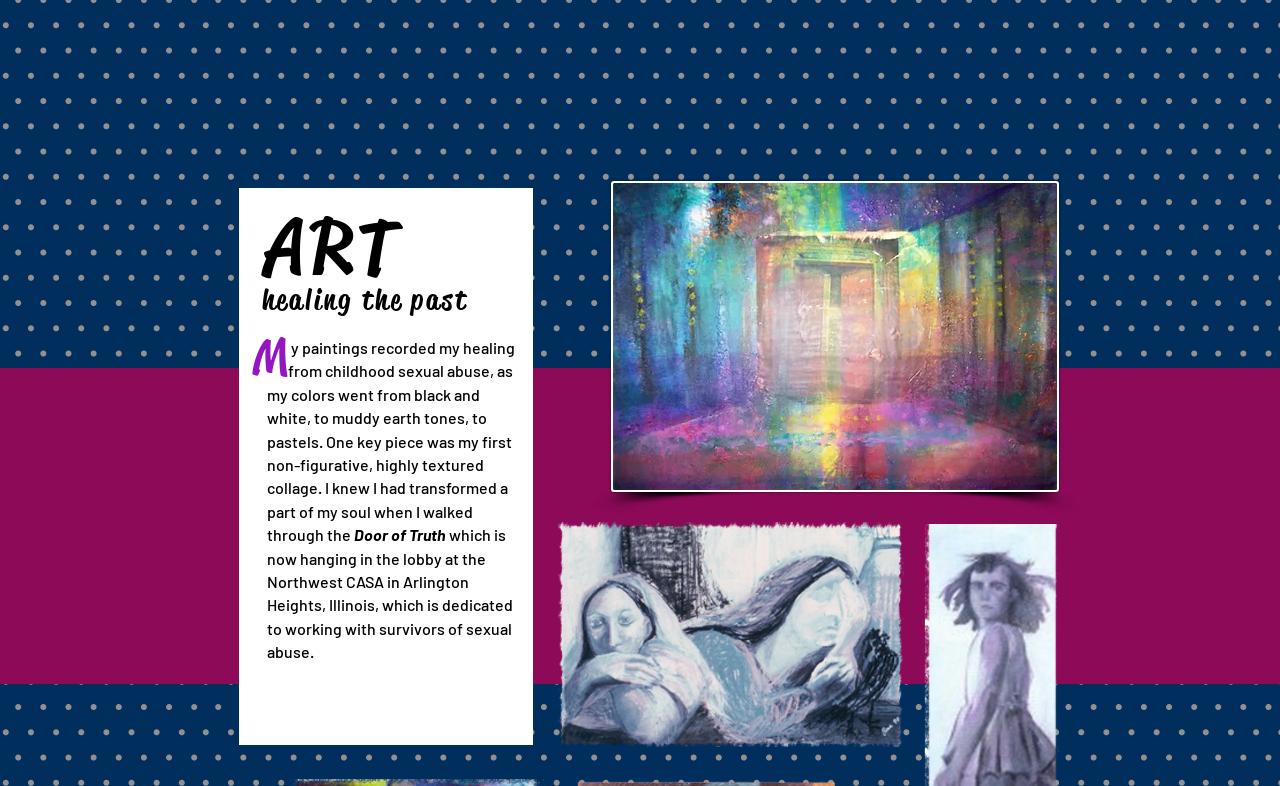What is the title of the collage?
Please answer the question with a detailed response using the information from the screenshot.

The text on the webpage mentions a specific collage titled 'Door of Truth', which is described as a key piece in the artist's healing journey. This collage is also mentioned as being displayed in the lobby of the Northwest CASA in Arlington Heights, Illinois.